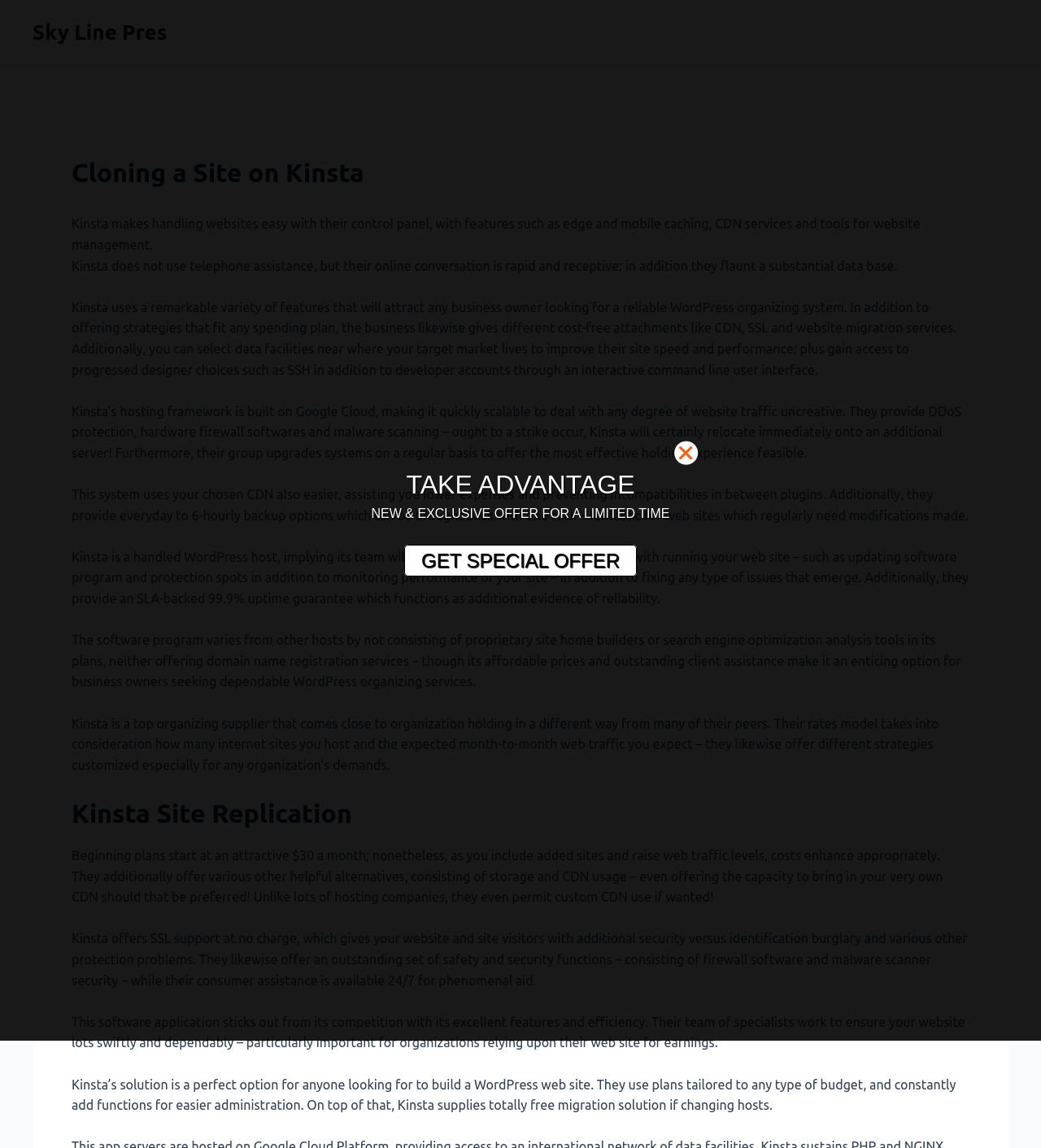Give a short answer using one word or phrase for the question:
What security feature is offered by Kinsta at no charge?

SSL support